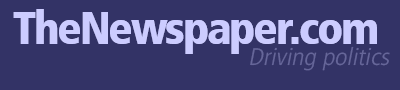Answer with a single word or phrase: 
What is the tone of the branding?

Sleek and professional